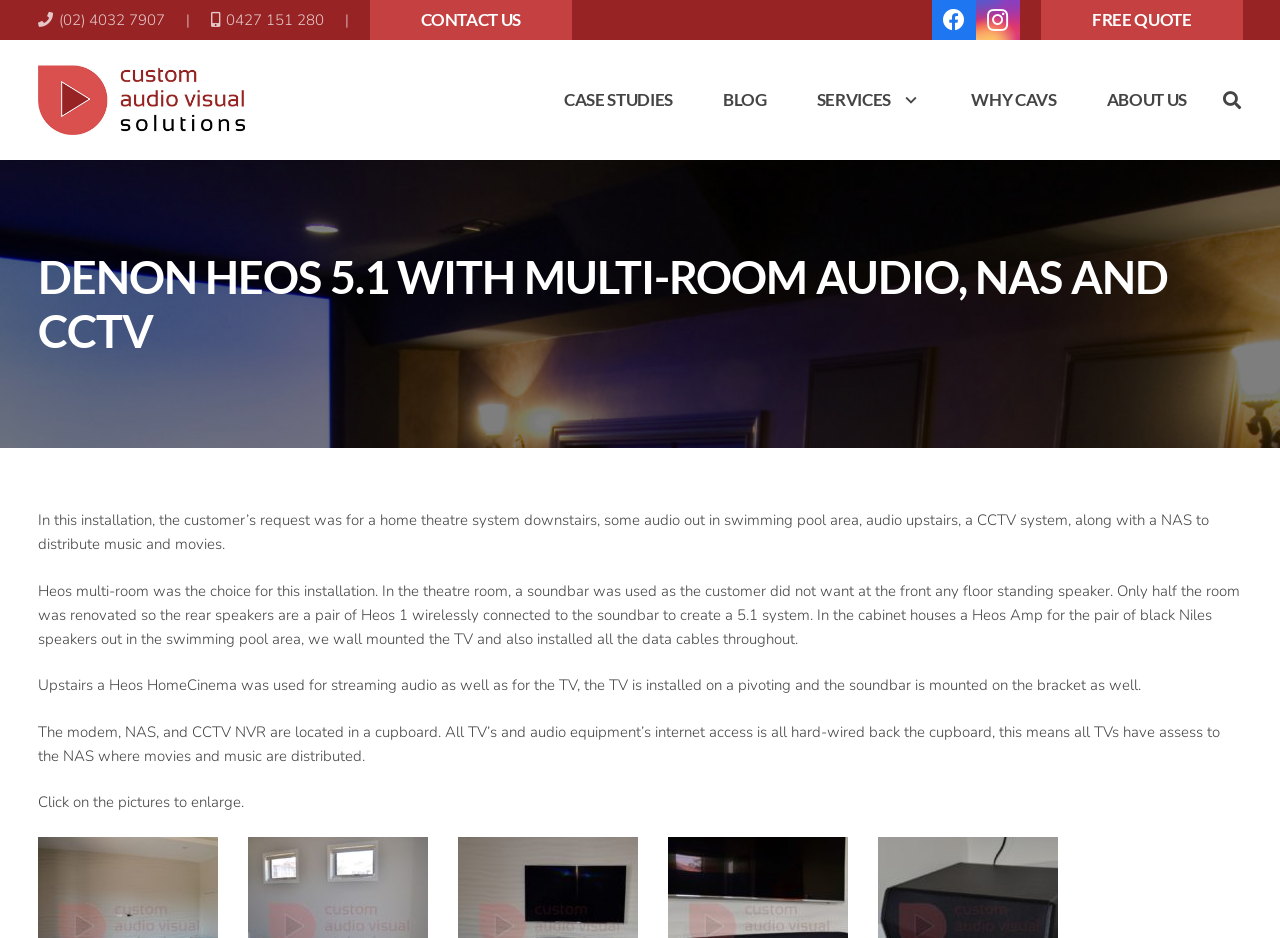Identify the bounding box coordinates of the clickable region required to complete the instruction: "Read the case studies". The coordinates should be given as four float numbers within the range of 0 and 1, i.e., [left, top, right, bottom].

[0.421, 0.08, 0.545, 0.133]